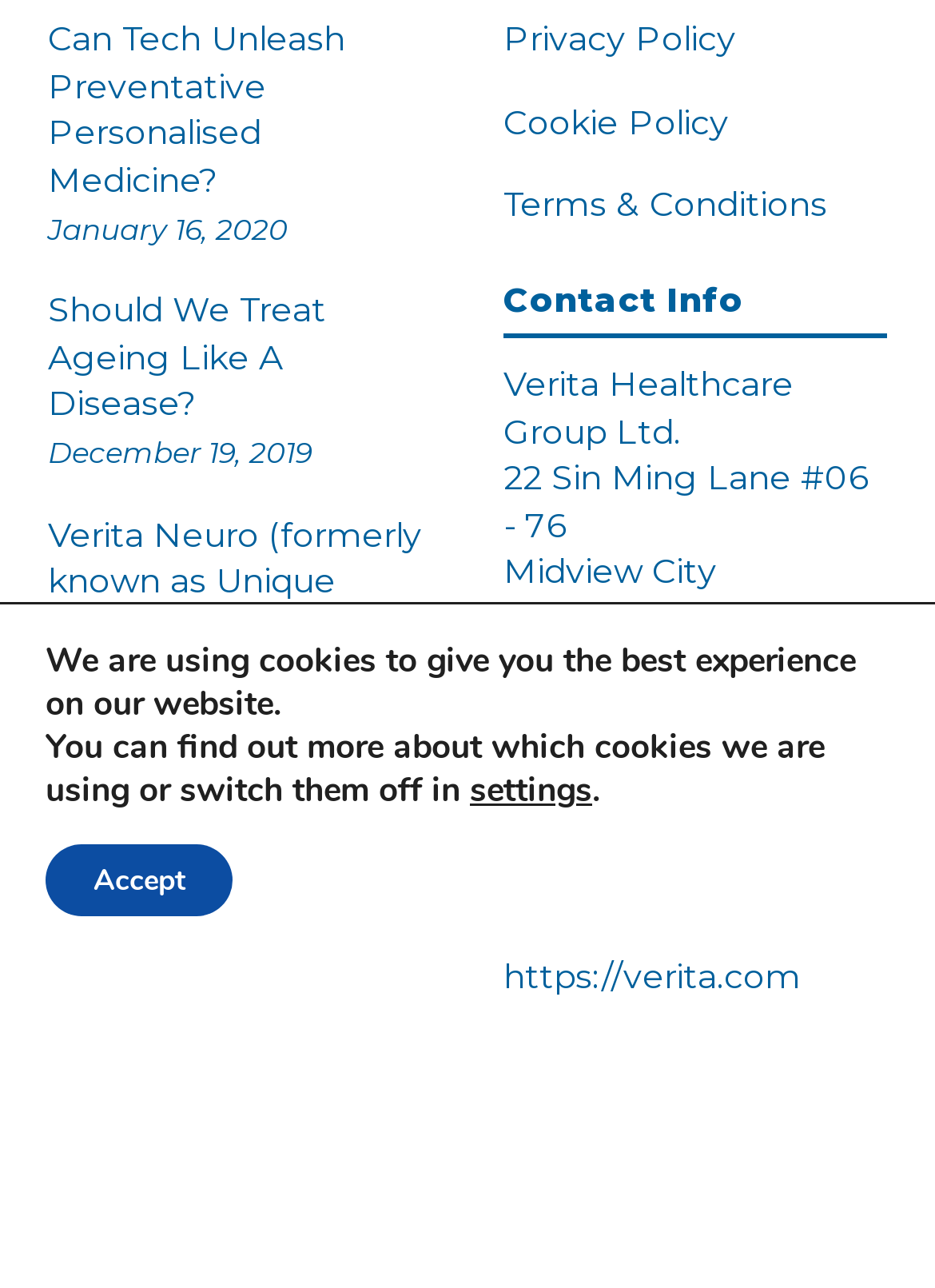What social media platforms does the company have?
Based on the visual content, answer with a single word or a brief phrase.

LinkedIn, YouTube